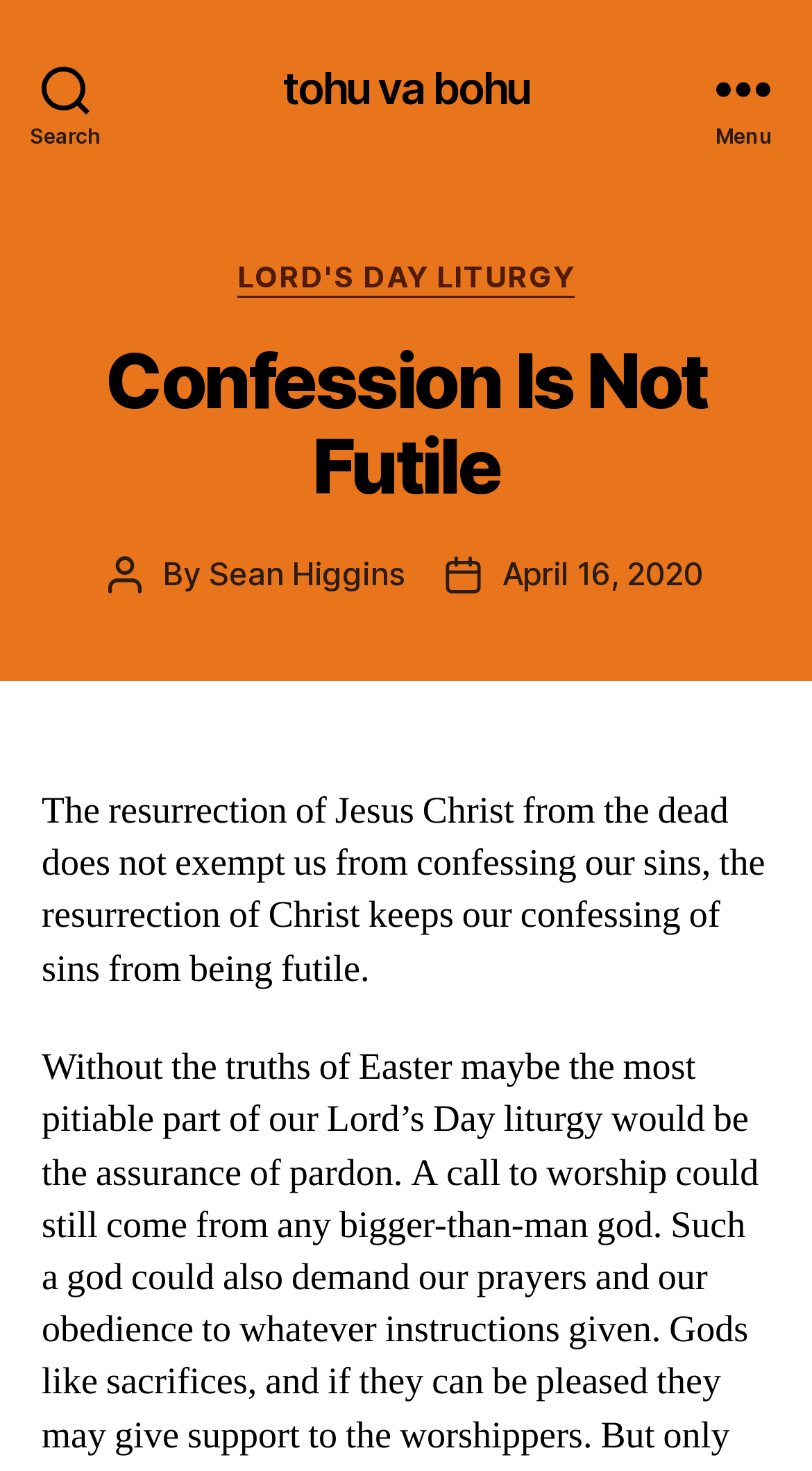What is the function of the 'Search' button?
Refer to the image and give a detailed answer to the question.

By analyzing the webpage structure, I found a 'Search' button at the top of the page. Based on its position and label, I infer that the function of this button is to allow users to search the website for specific content.